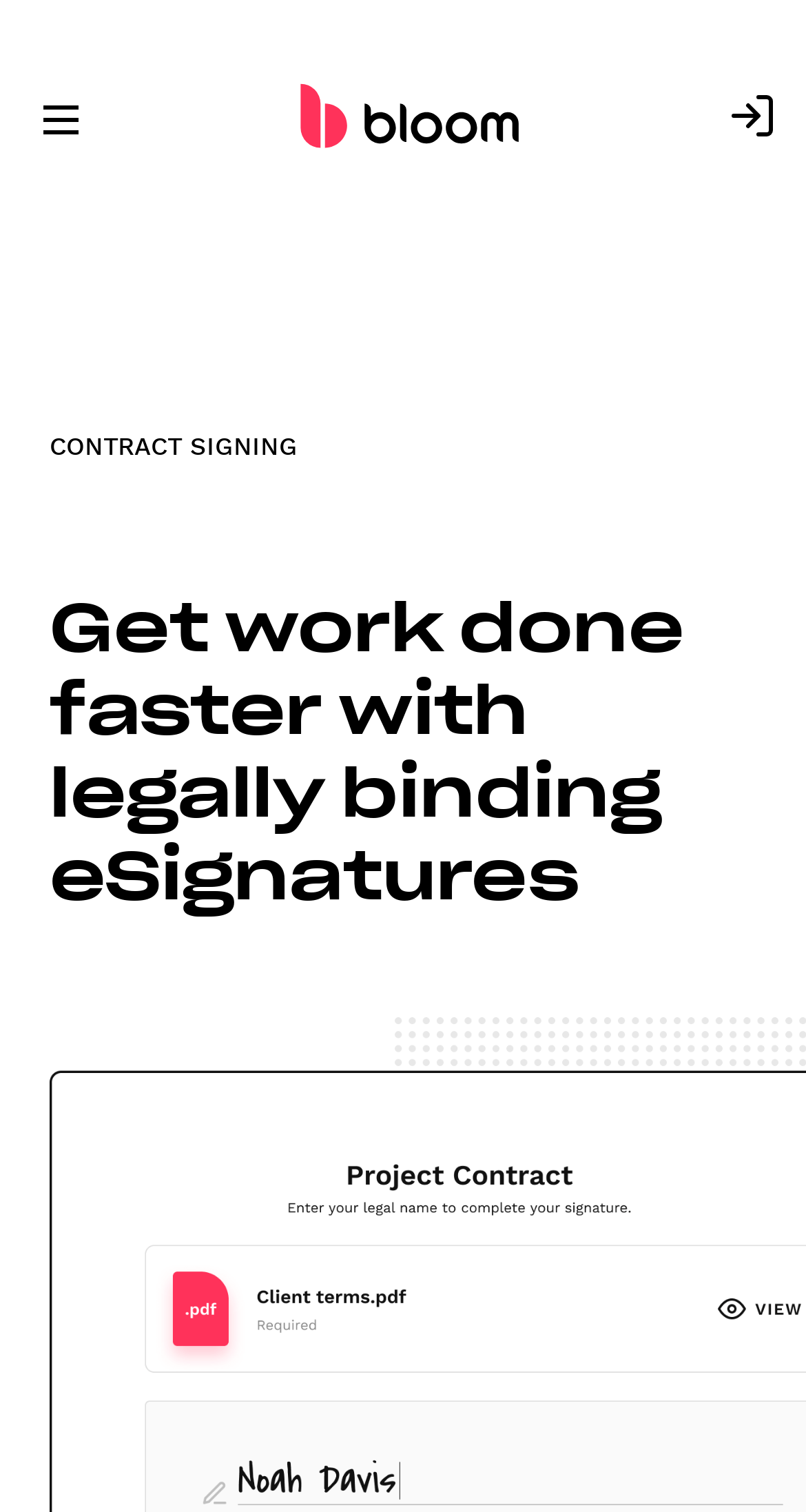Provide your answer in one word or a succinct phrase for the question: 
How many links are present on the top of the webpage?

2